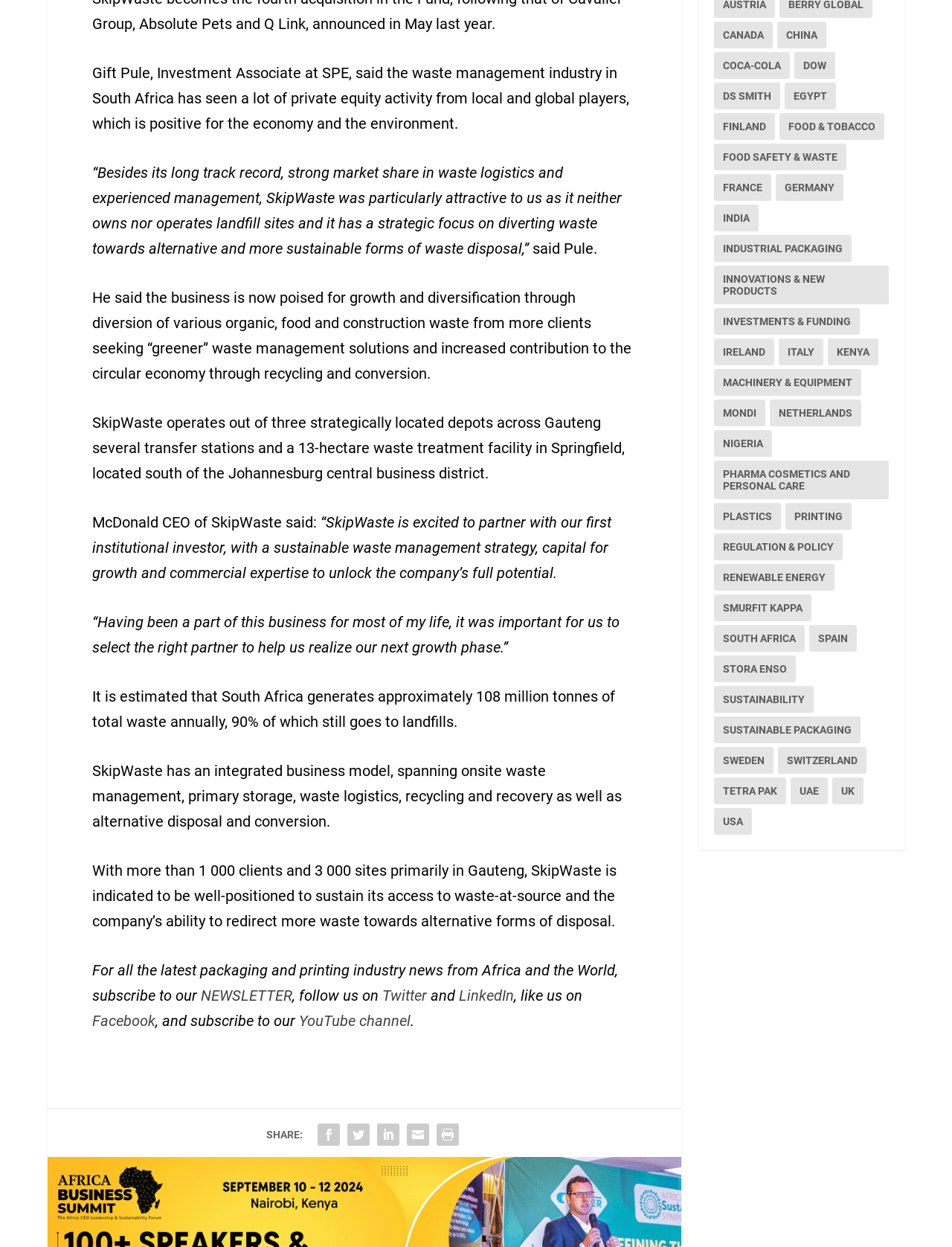Locate the bounding box coordinates of the area that needs to be clicked to fulfill the following instruction: "Click on 'Back to NM Archives Online'". The coordinates should be in the format of four float numbers between 0 and 1, namely [left, top, right, bottom].

None